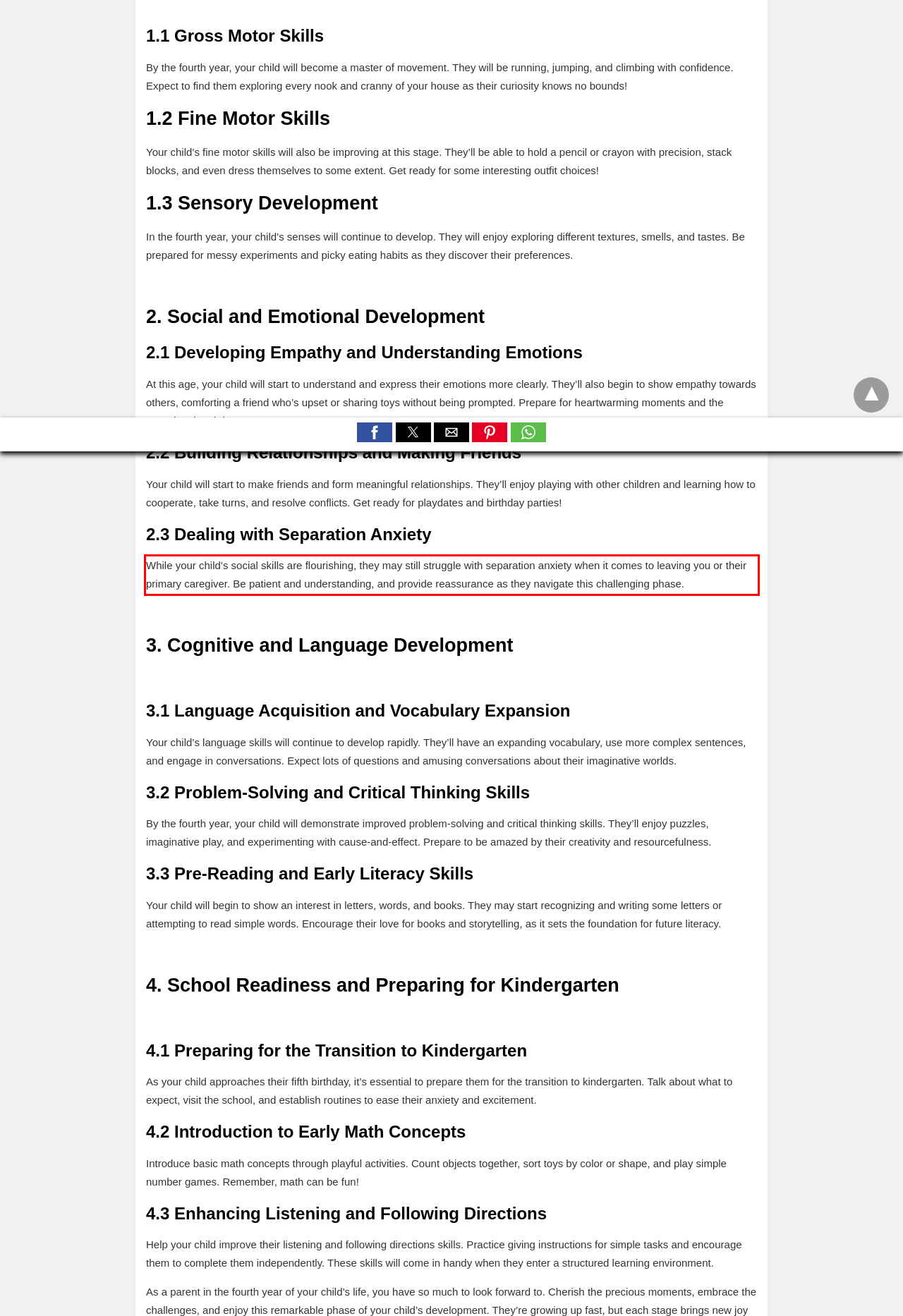Using the provided webpage screenshot, recognize the text content in the area marked by the red bounding box.

While your child’s social skills are flourishing, they may still struggle with separation anxiety when it comes to leaving you or their primary caregiver. Be patient and understanding, and provide reassurance as they navigate this challenging phase.